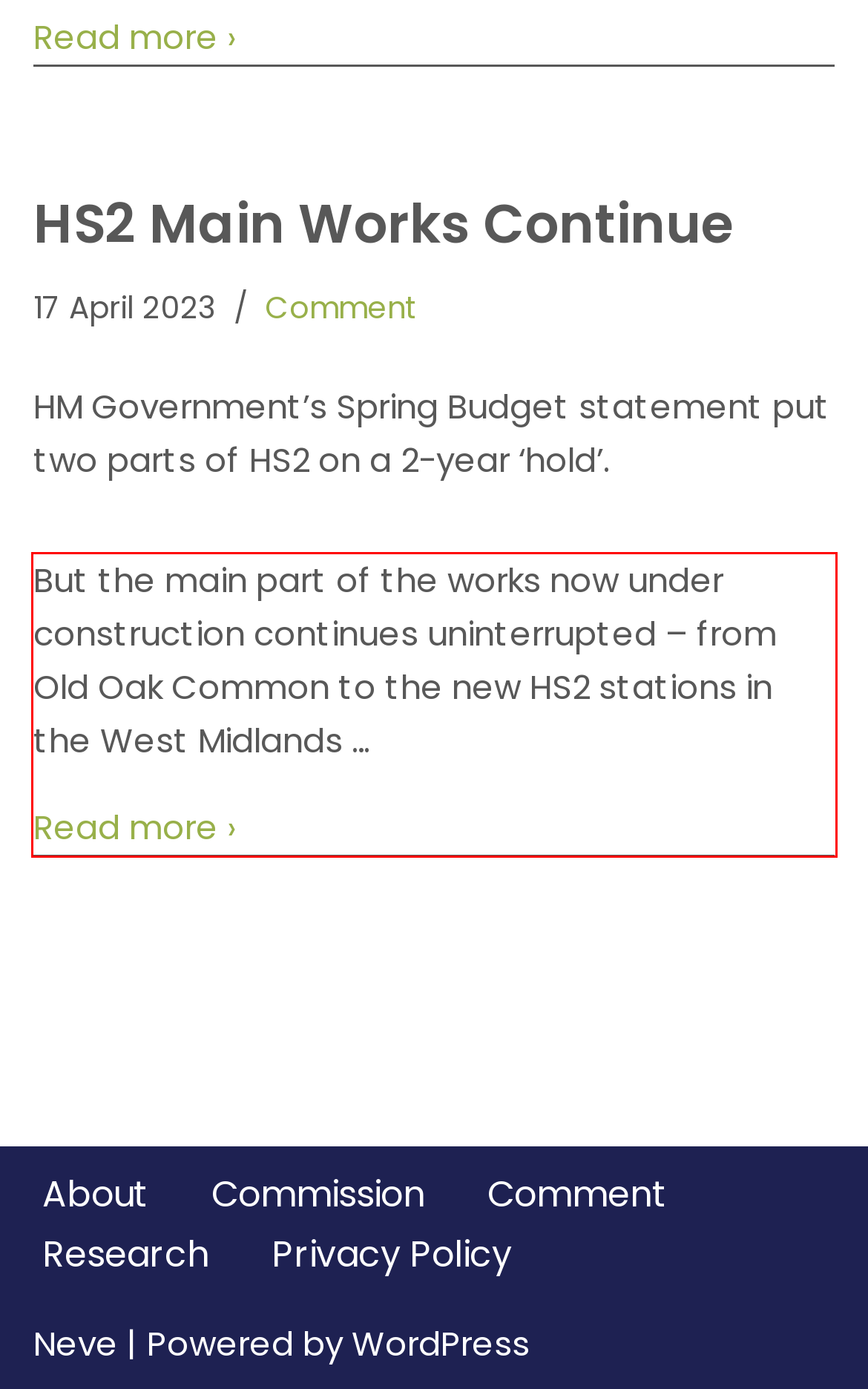Look at the screenshot of the webpage, locate the red rectangle bounding box, and generate the text content that it contains.

But the main part of the works now under construction continues uninterrupted – from Old Oak Common to the new HS2 stations in the West Midlands … Read more › “HS2 Main Works Continue”